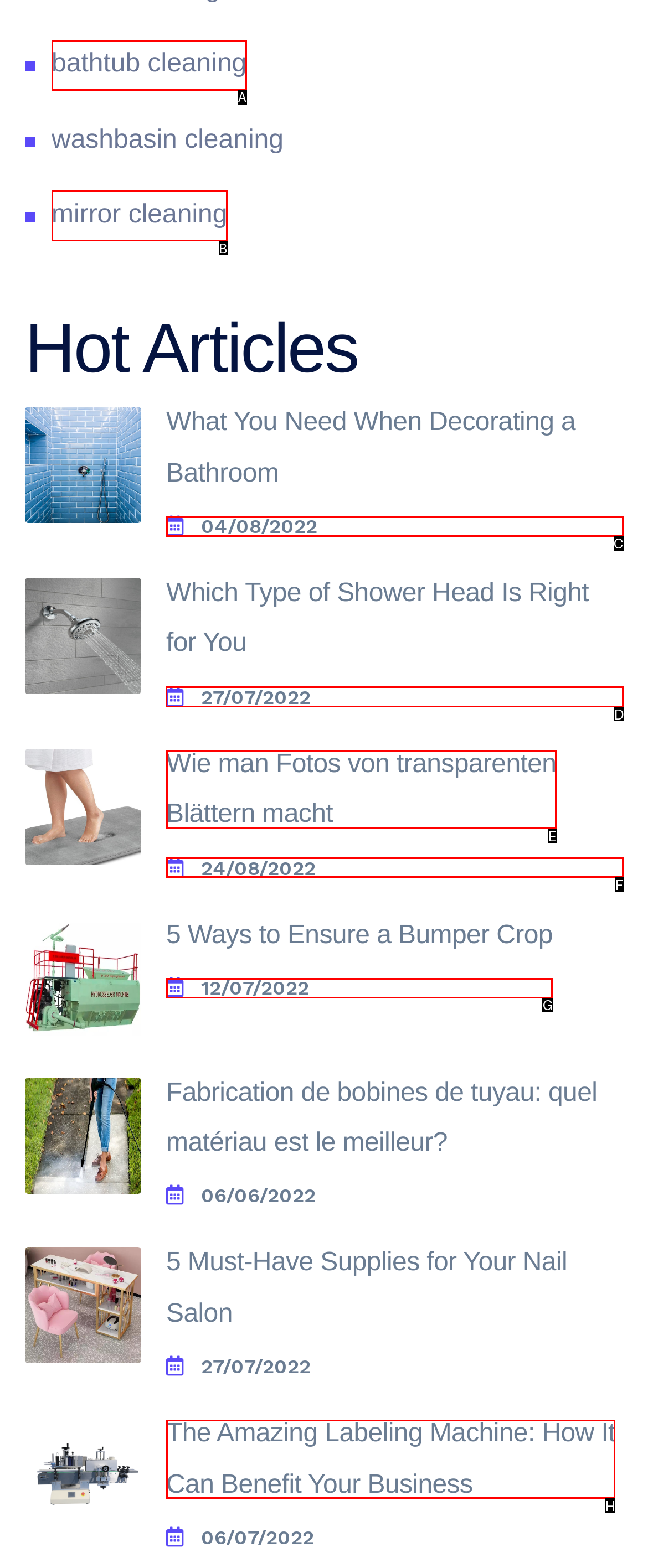For the task: view trending memes and tweets, identify the HTML element to click.
Provide the letter corresponding to the right choice from the given options.

None